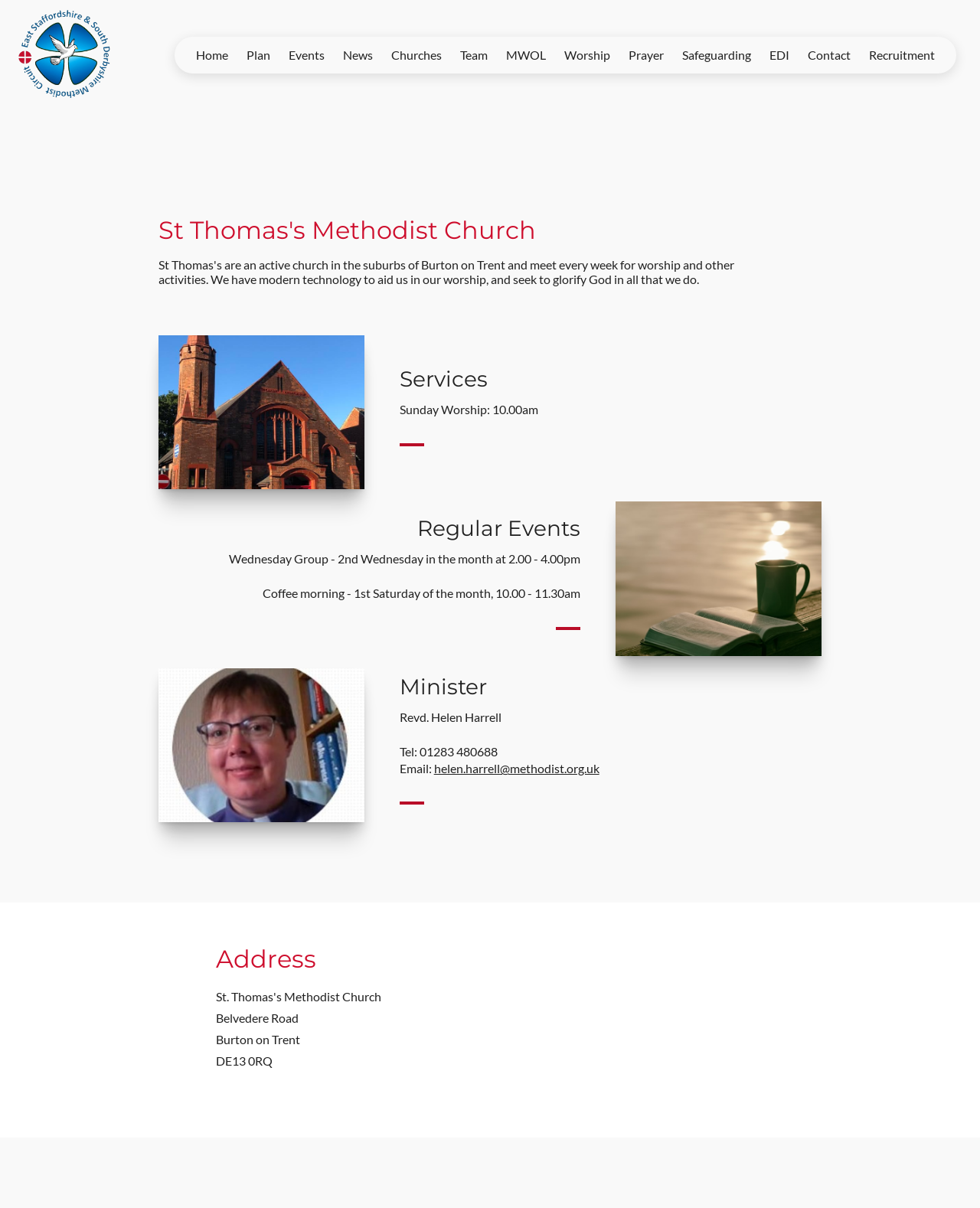Kindly respond to the following question with a single word or a brief phrase: 
What is the name of the church?

St Thomas's Methodist Church